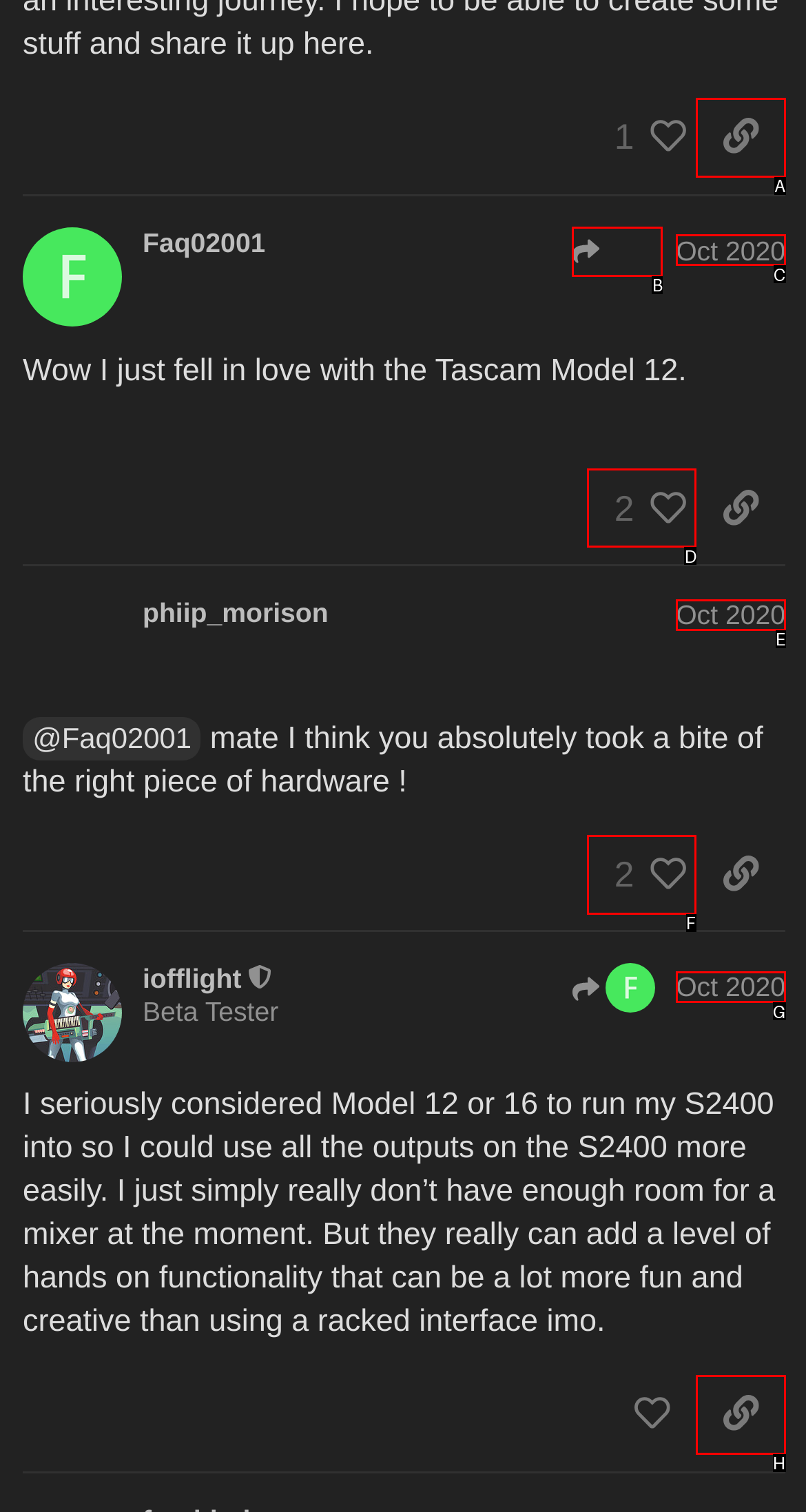From the given options, tell me which letter should be clicked to complete this task: View likes on post #14
Answer with the letter only.

D